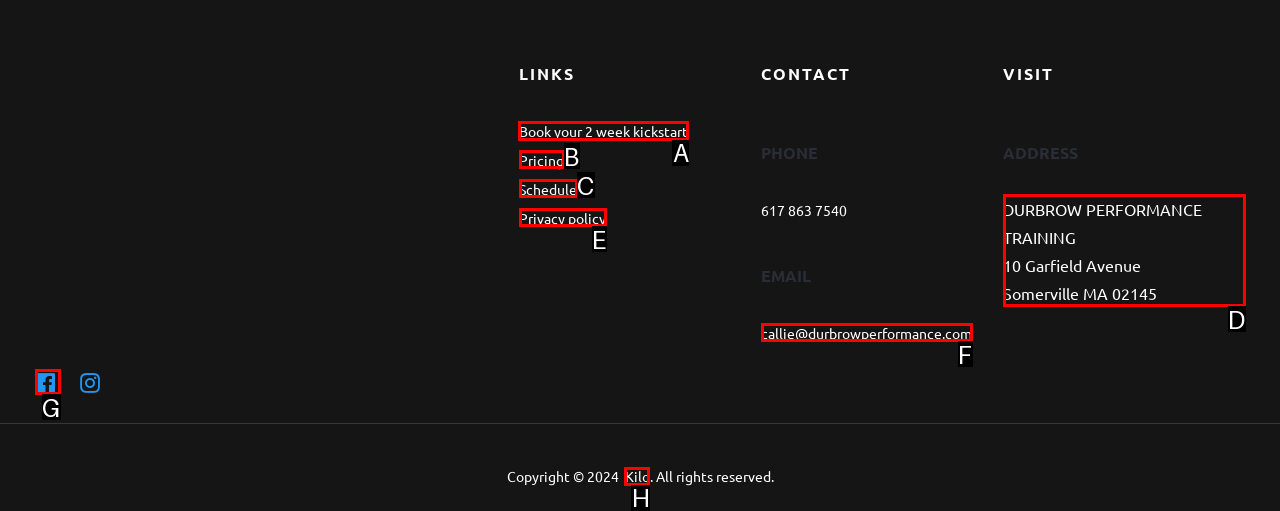Select the appropriate HTML element that needs to be clicked to execute the following task: Book your 2 week kickstart. Respond with the letter of the option.

A